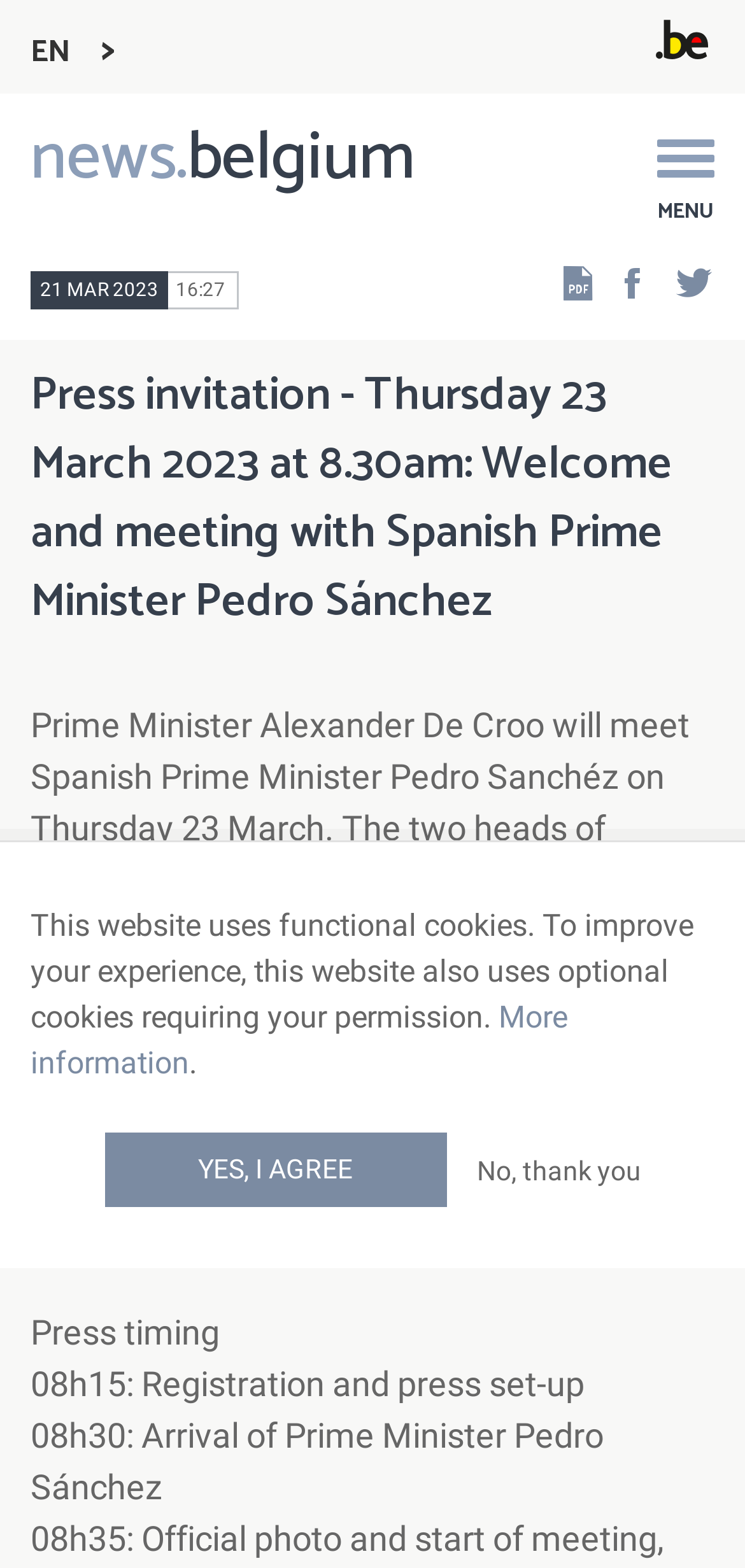Who is meeting with Spanish Prime Minister Pedro Sánchez?
Use the image to give a comprehensive and detailed response to the question.

I found the answer by reading the text 'Prime Minister Alexander De Croo will meet Spanish Prime Minister Pedro Sanchéz on Thursday 23 March.' which indicates who is meeting with the Spanish Prime Minister.